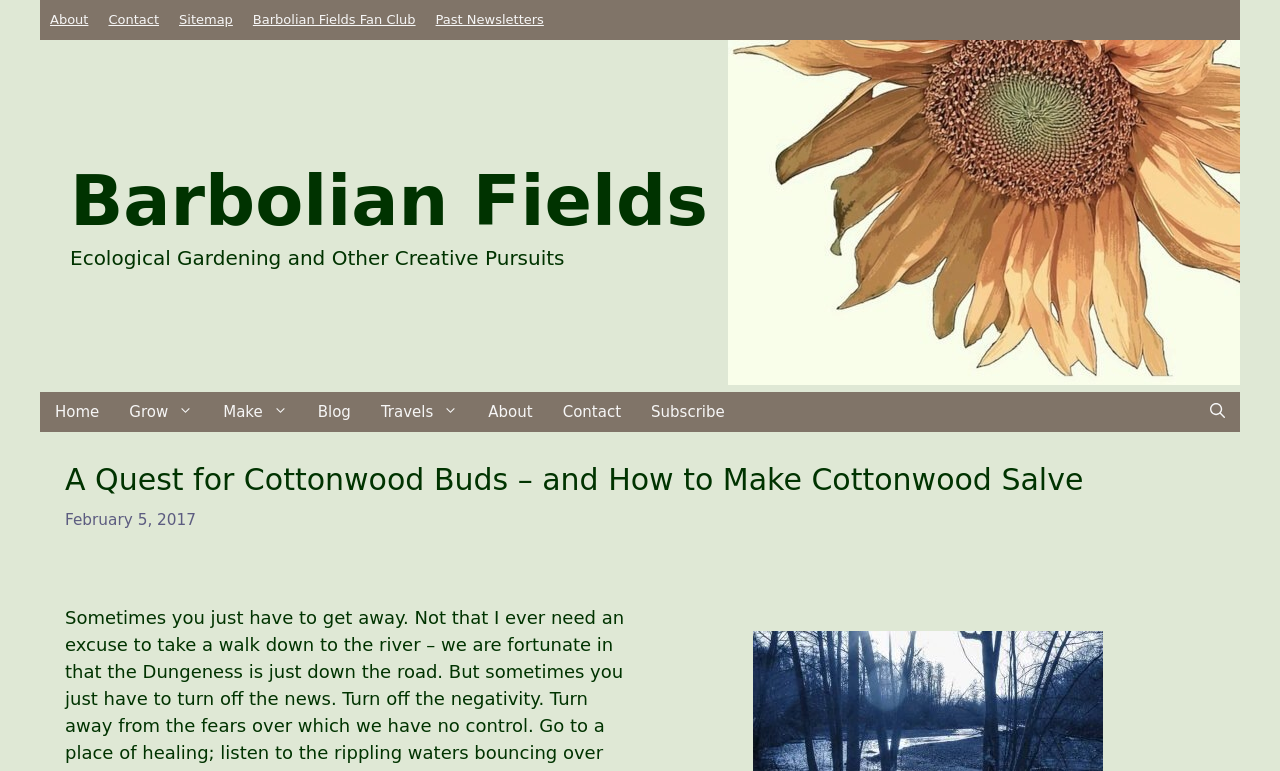Provide the bounding box coordinates of the HTML element described by the text: "aria-label="Open Search Bar"".

[0.934, 0.508, 0.969, 0.56]